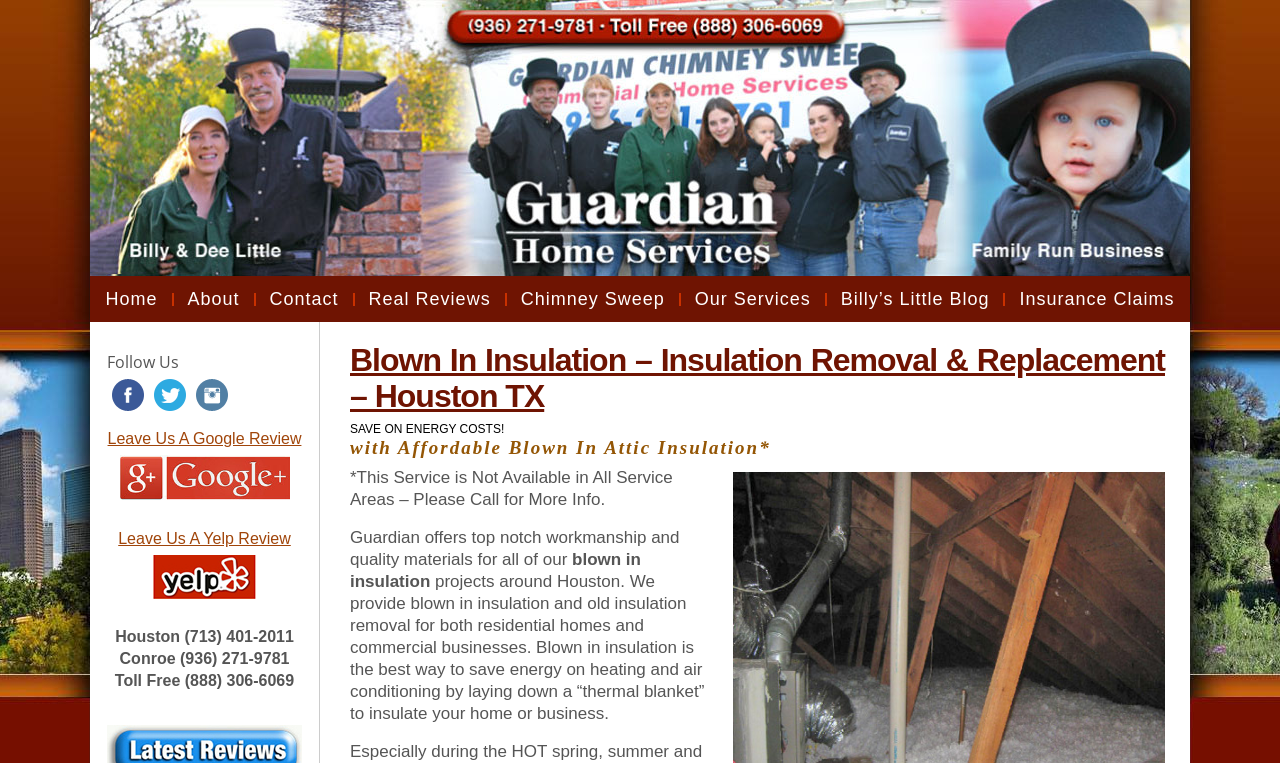What is the company's phone number in Houston?
Please elaborate on the answer to the question with detailed information.

I found the phone number in the bottom section of the webpage, where the company's contact information is listed. The phone number is (713) 401-2011, which is specifically for the Houston area.